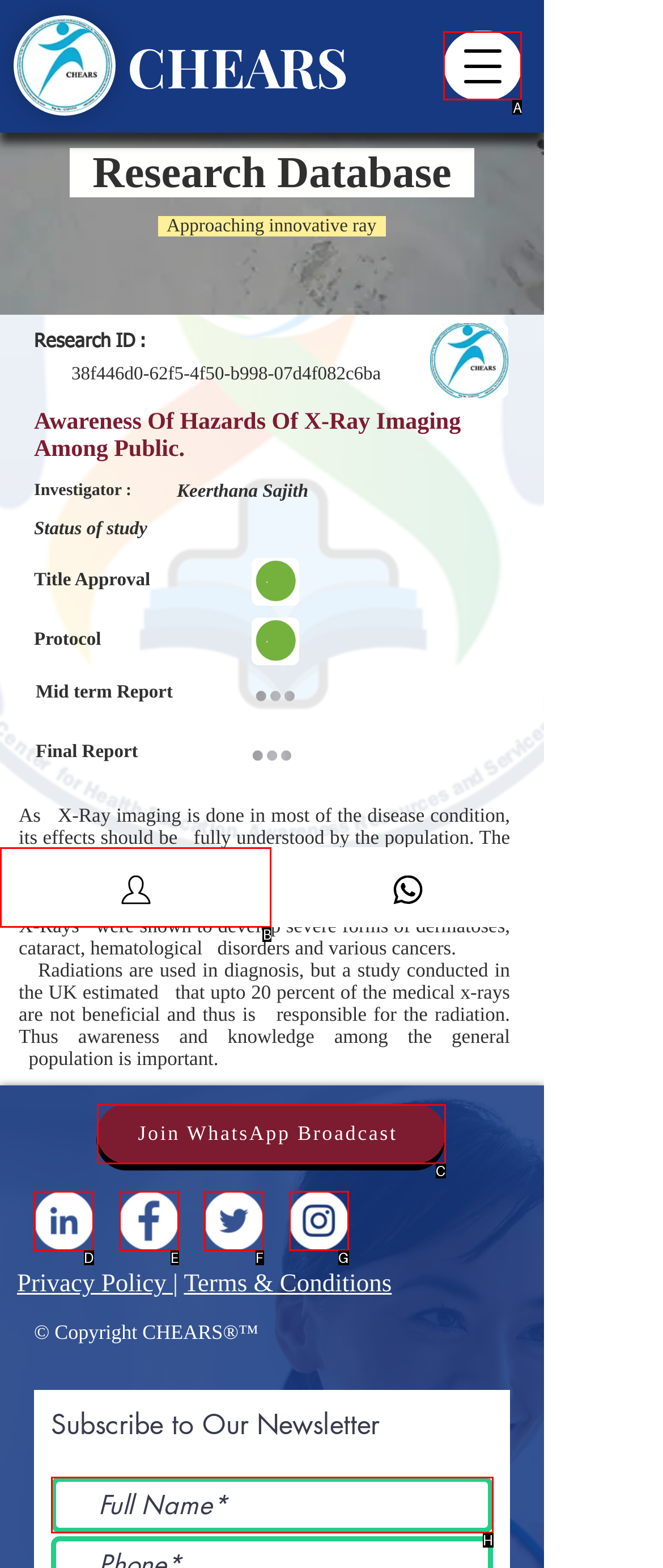Identify the letter of the UI element you should interact with to perform the task: Click the Open navigation menu button
Reply with the appropriate letter of the option.

A